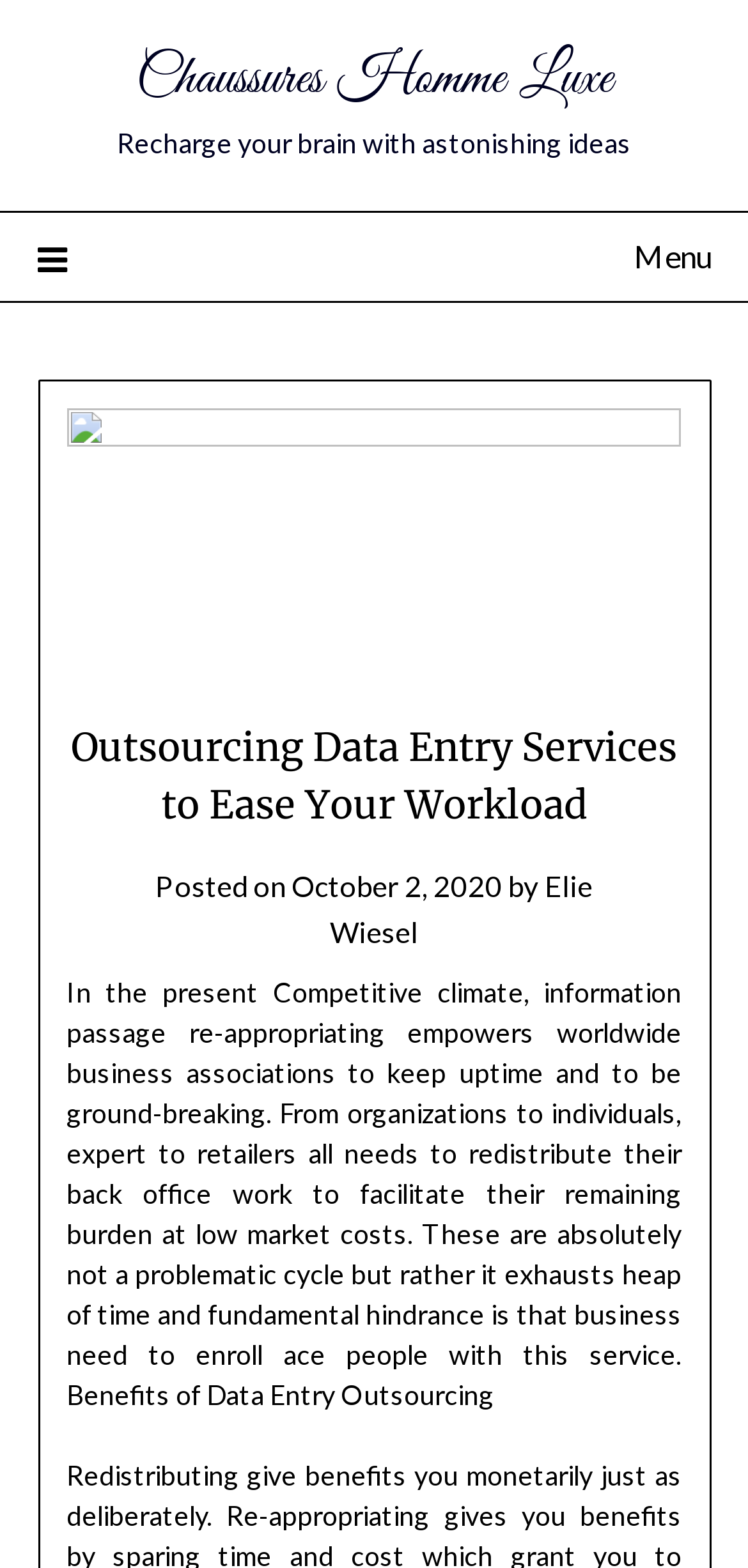Carefully examine the image and provide an in-depth answer to the question: What is the purpose of data entry outsourcing?

I found the answer by reading the text 'In the present Competitive climate, information passage re-appropriating empowers worldwide business associations to keep uptime...', which suggests that one of the purposes of data entry outsourcing is to keep uptime.